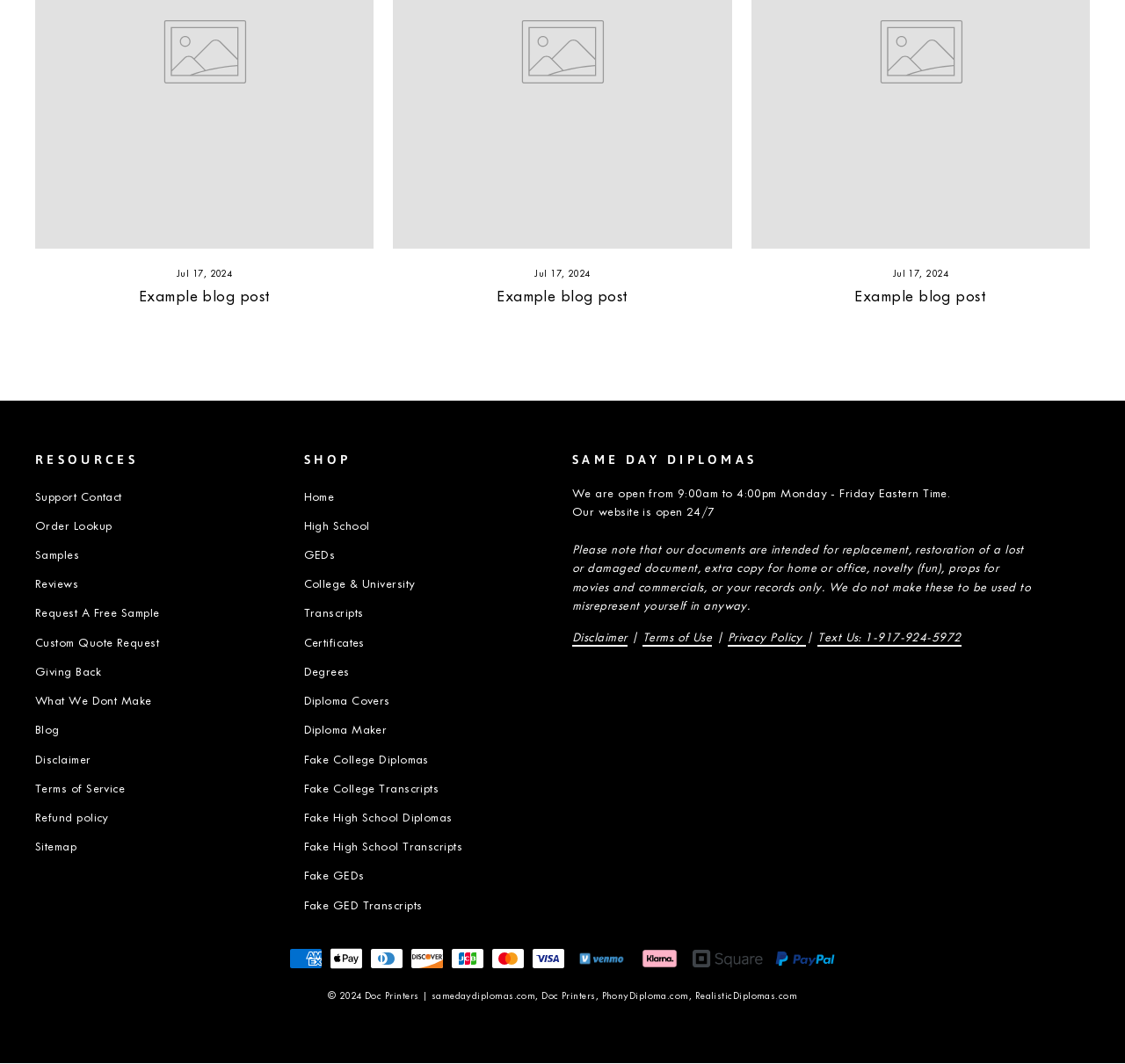Extract the bounding box coordinates of the UI element described: "Privacy Policy". Provide the coordinates in the format [left, top, right, bottom] with values ranging from 0 to 1.

[0.647, 0.593, 0.717, 0.608]